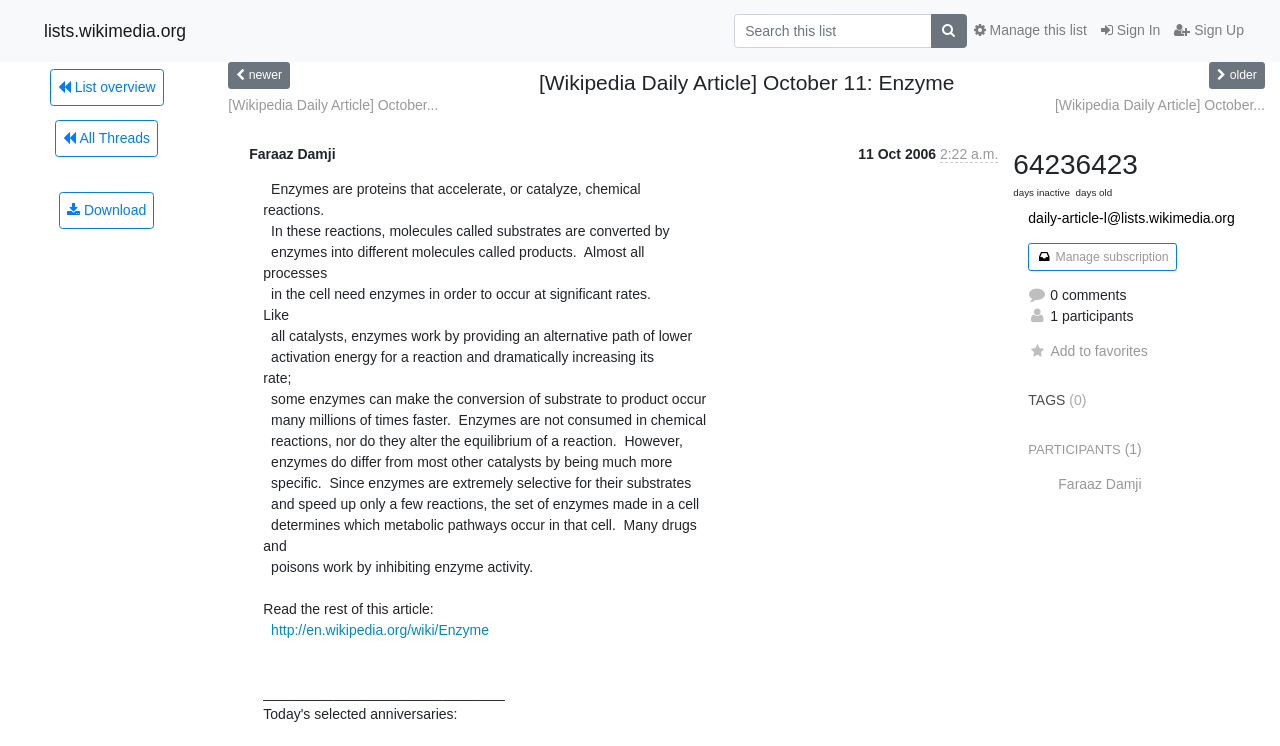Provide the bounding box coordinates for the UI element that is described by this text: "Add to favorites". The coordinates should be in the form of four float numbers between 0 and 1: [left, top, right, bottom].

[0.803, 0.459, 0.897, 0.481]